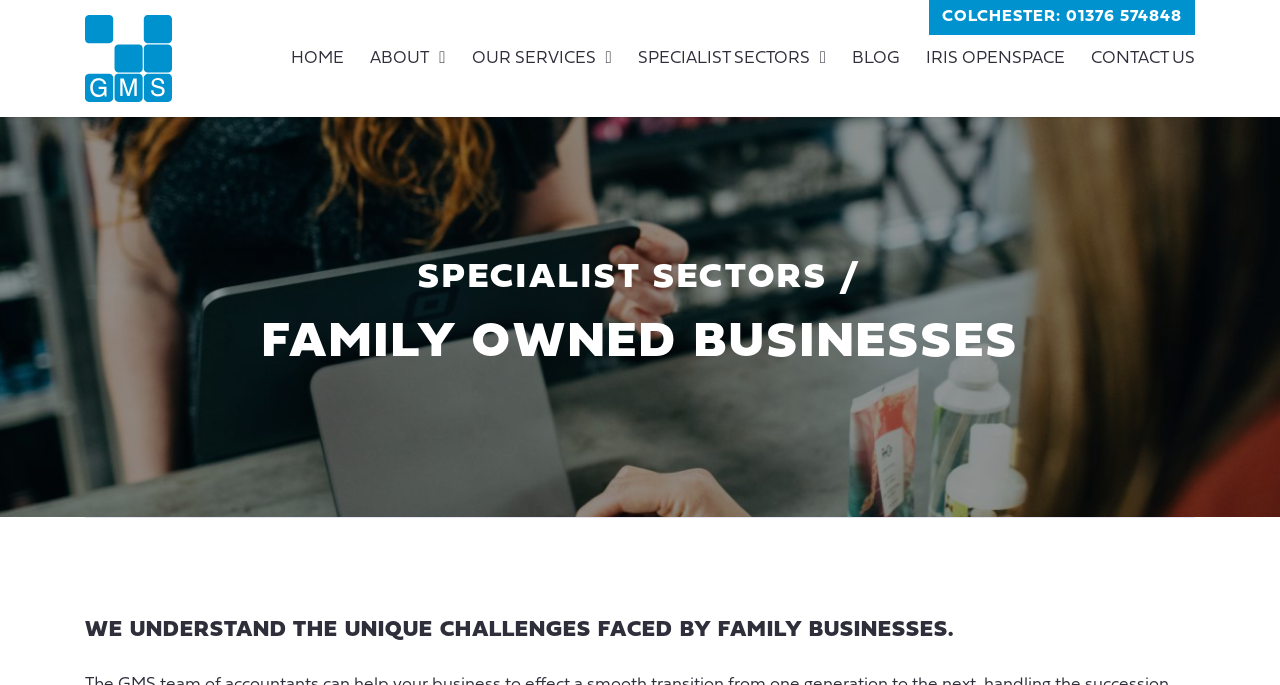Based on the image, provide a detailed response to the question:
What type of businesses does the company specialize in?

The company specializes in family owned businesses, as indicated by the static text element 'FAMILY OWNED BUSINESSES' and the heading 'WE UNDERSTAND THE UNIQUE CHALLENGES FACED BY FAMILY BUSINESSES'.